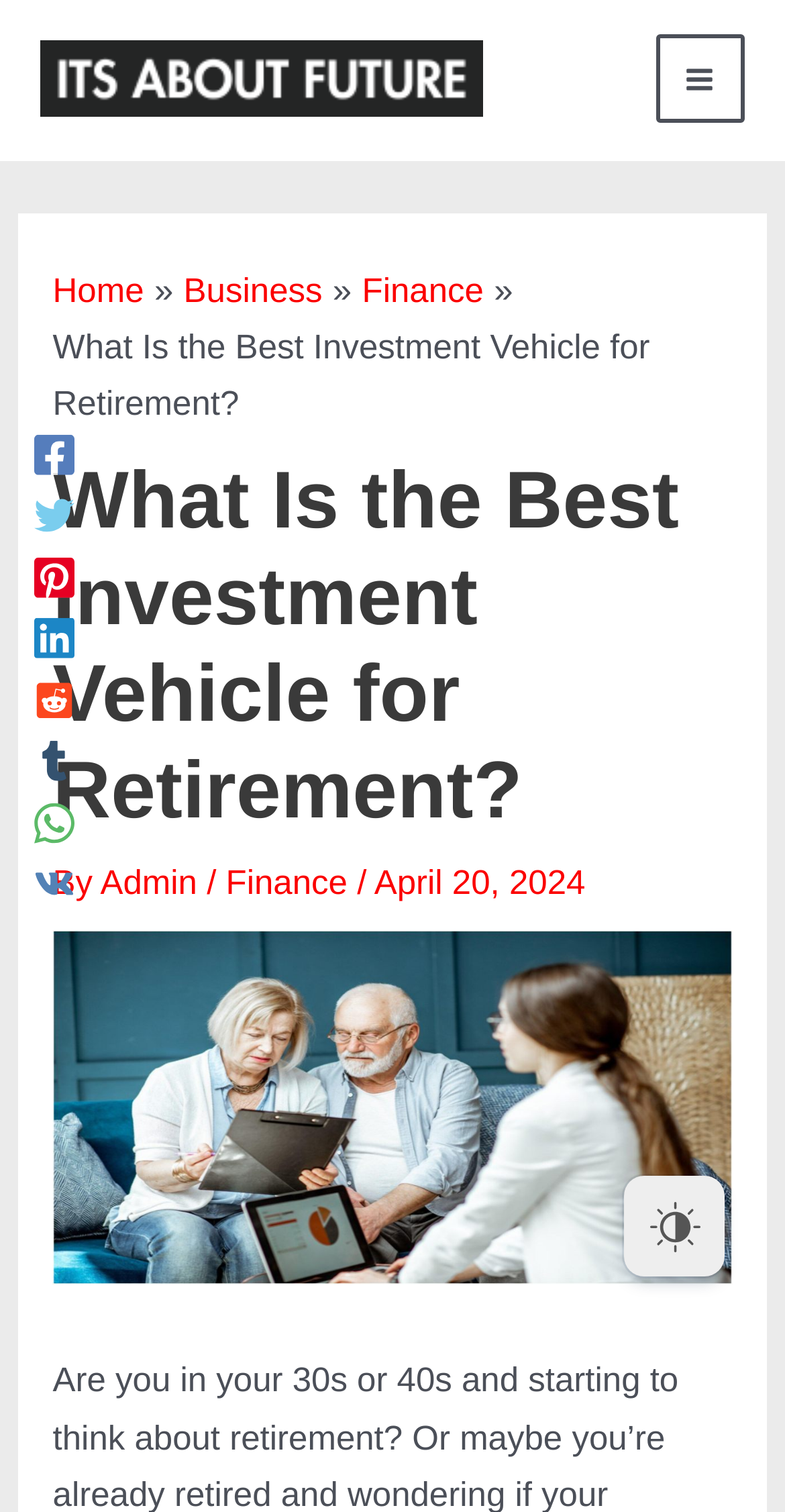Based on the image, provide a detailed and complete answer to the question: 
What is the date of the article?

The date of the article can be determined by looking at the text 'April 20, 2024' which is located below the author's name, indicating that the article was published on this date.